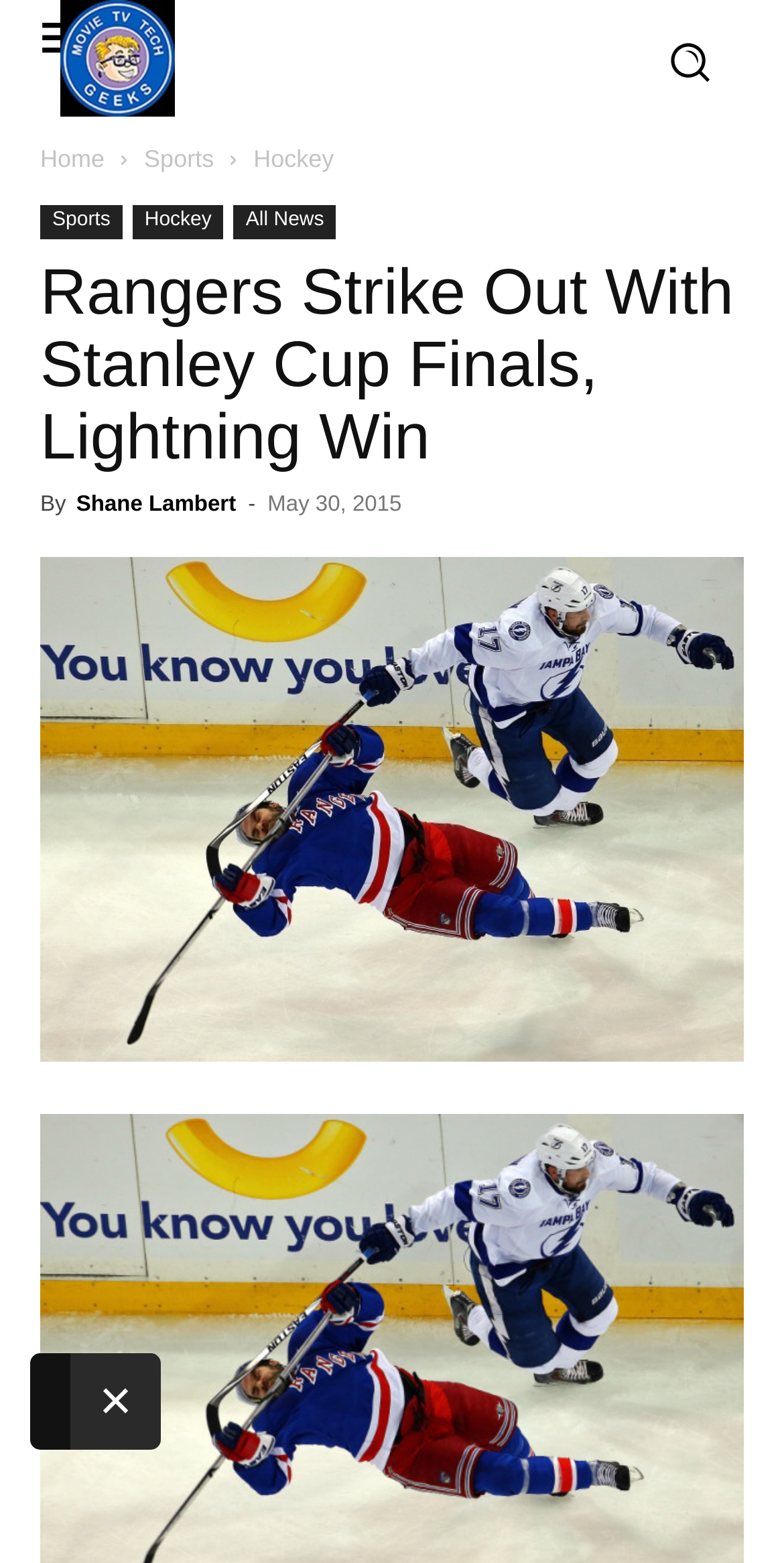Identify the main heading from the webpage and provide its text content.

Rangers Strike Out With Stanley Cup Finals, Lightning Win